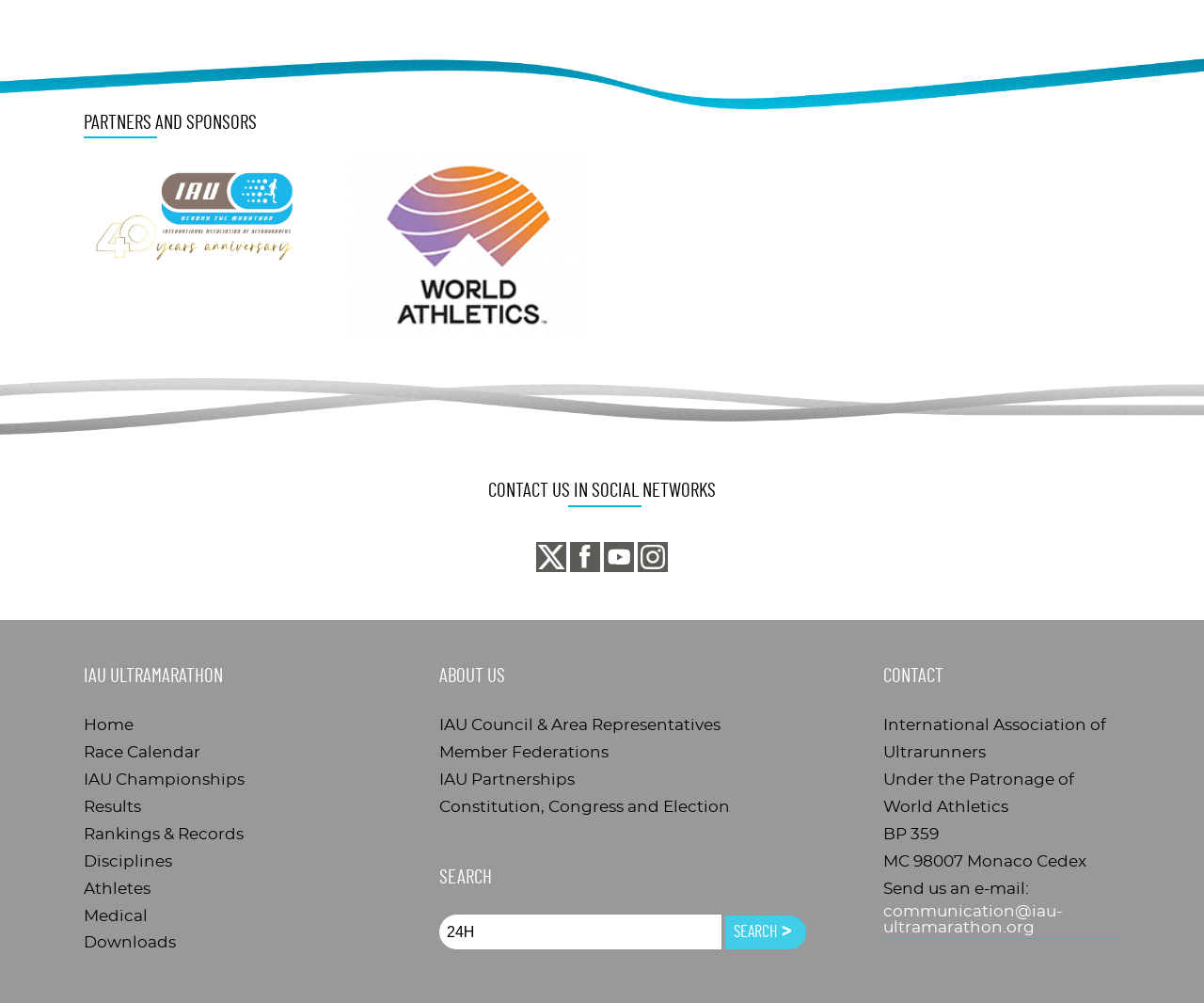Provide a single word or phrase to answer the given question: 
What is the email address to contact?

communication@iau-ultramarathon.org